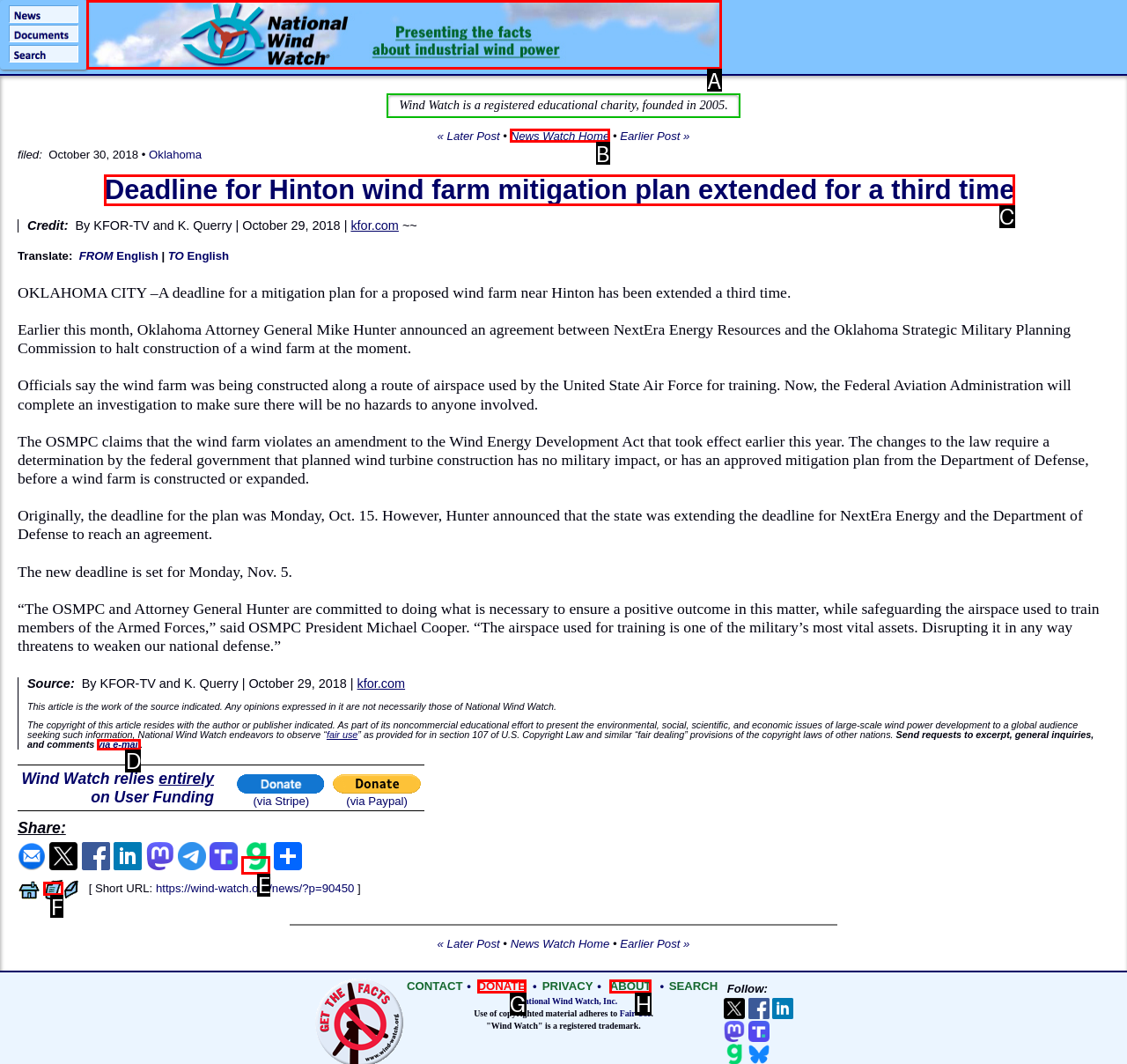Select the UI element that should be clicked to execute the following task: Click on the link to National Wind Watch
Provide the letter of the correct choice from the given options.

A